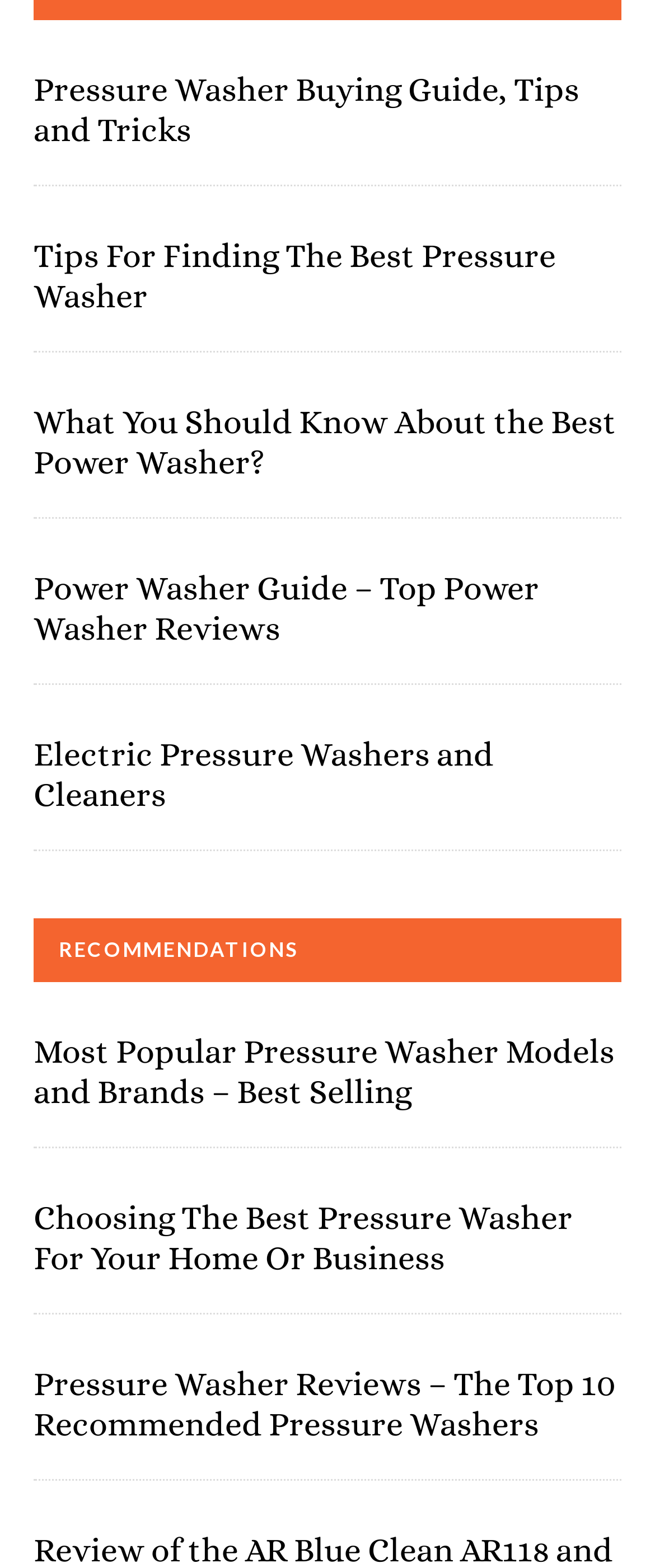Provide a one-word or one-phrase answer to the question:
Is there a section for recommendations on this webpage?

Yes